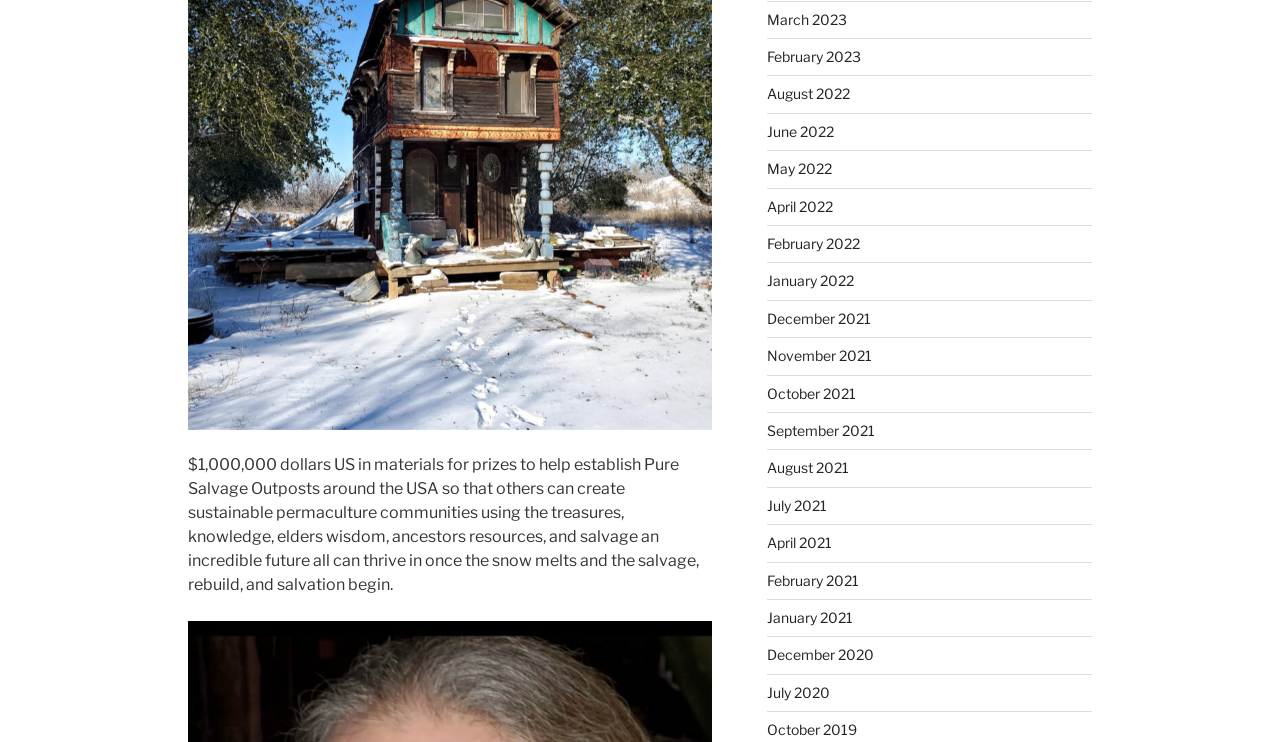Is the webpage related to permaculture communities?
Offer a detailed and full explanation in response to the question.

The StaticText element with OCR text '...sustainable permaculture communities...' suggests that the webpage is related to permaculture communities.